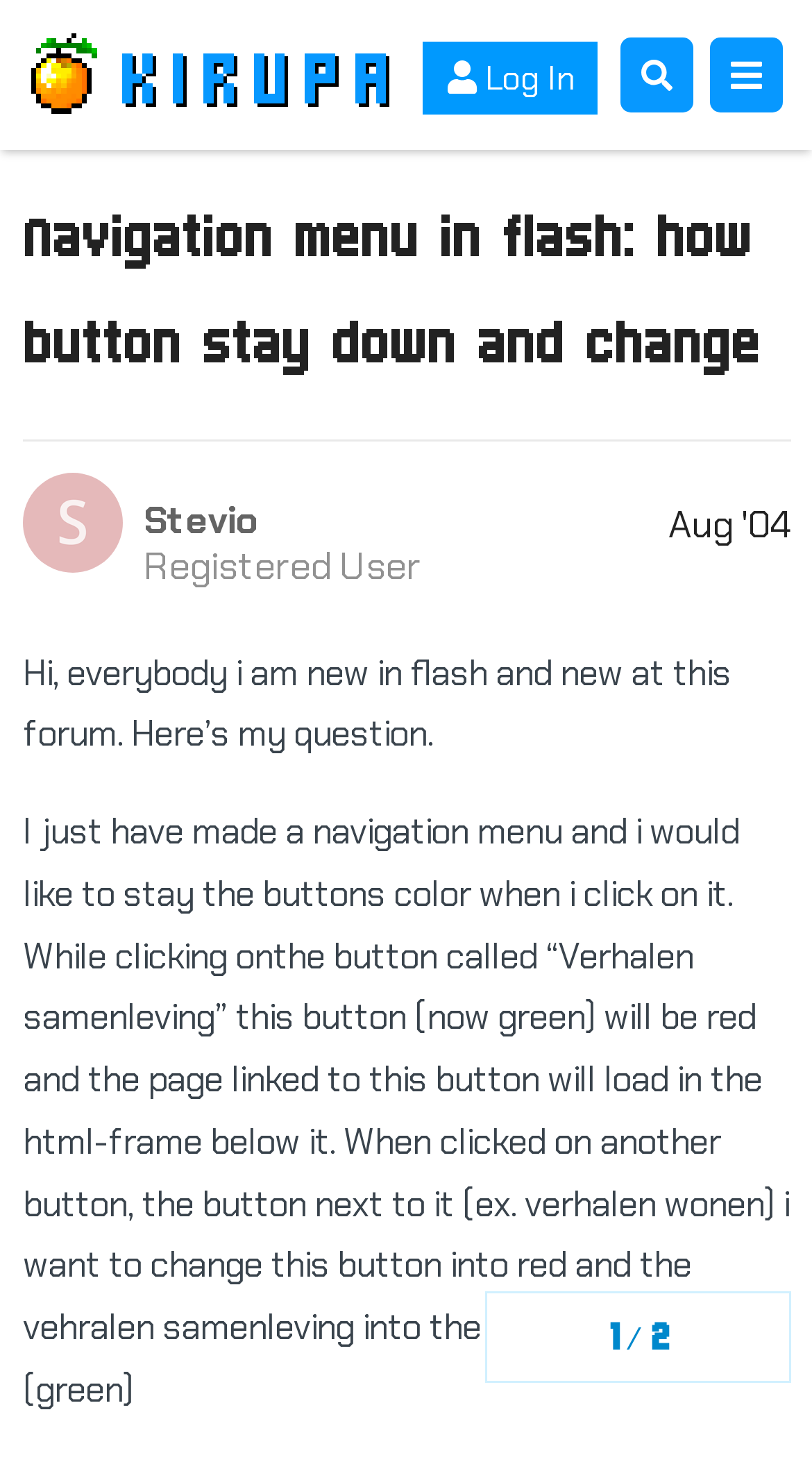Please determine and provide the text content of the webpage's heading.

Navigation menu in flash: how button stay down and change